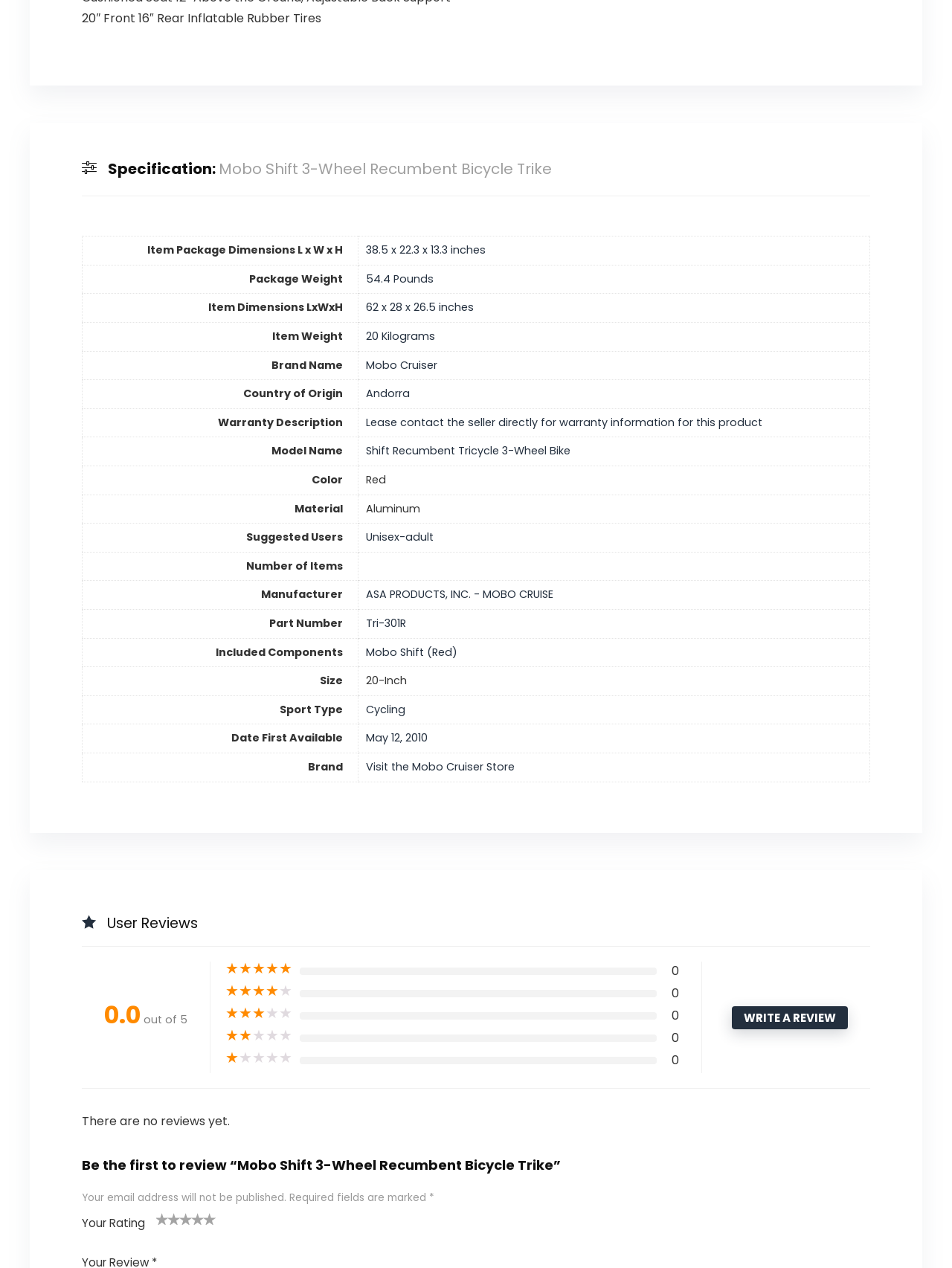Predict the bounding box of the UI element based on this description: "‎20 Kilograms".

[0.384, 0.259, 0.457, 0.271]